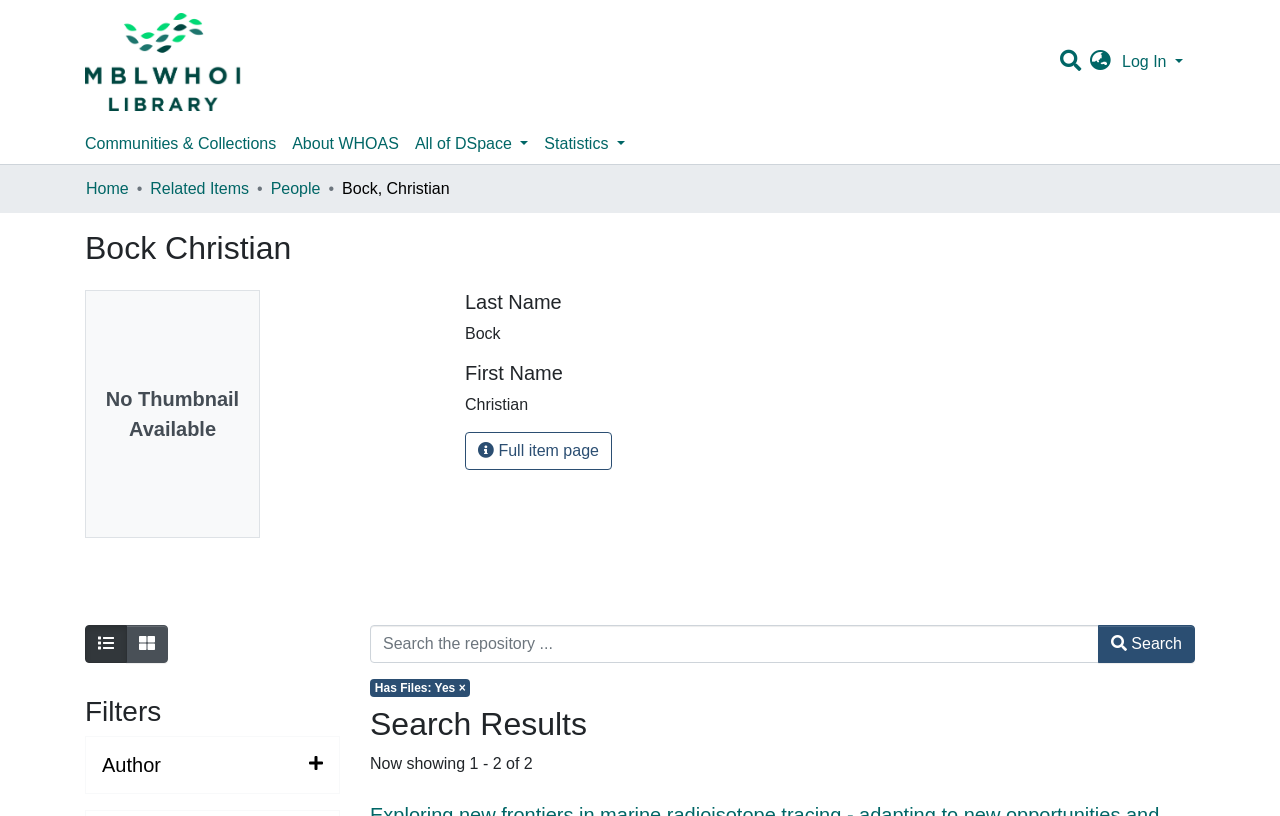Explain the contents of the webpage comprehensively.

This webpage appears to be a profile page for an individual named Christian Bock. At the top left corner, there is a repository logo, which is an image. Next to it, there is a user profile bar with a search function, a language switch button, and a log-in button. 

Below the user profile bar, there is a main navigation bar with links to "Communities & Collections", "About WHOAS", "All of DSpace", and "Statistics". 

Underneath the main navigation bar, there is a breadcrumb navigation section with links to "Home", "Related Items", "People", and the current page, "Bock, Christian". 

The main content of the page is divided into two sections. On the left side, there is a section with a heading "BockChristian" and a static text "No Thumbnail Available". On the right side, there are several sections with headings "Last Name" and "First Name", and a static text "Christian". There is also a button to view the full item page.

Below these sections, there are several links and buttons, including a search function, filters, and a search results section. The search results section has a heading "Search Results" and displays the number of results, "1 - 2 of 2".